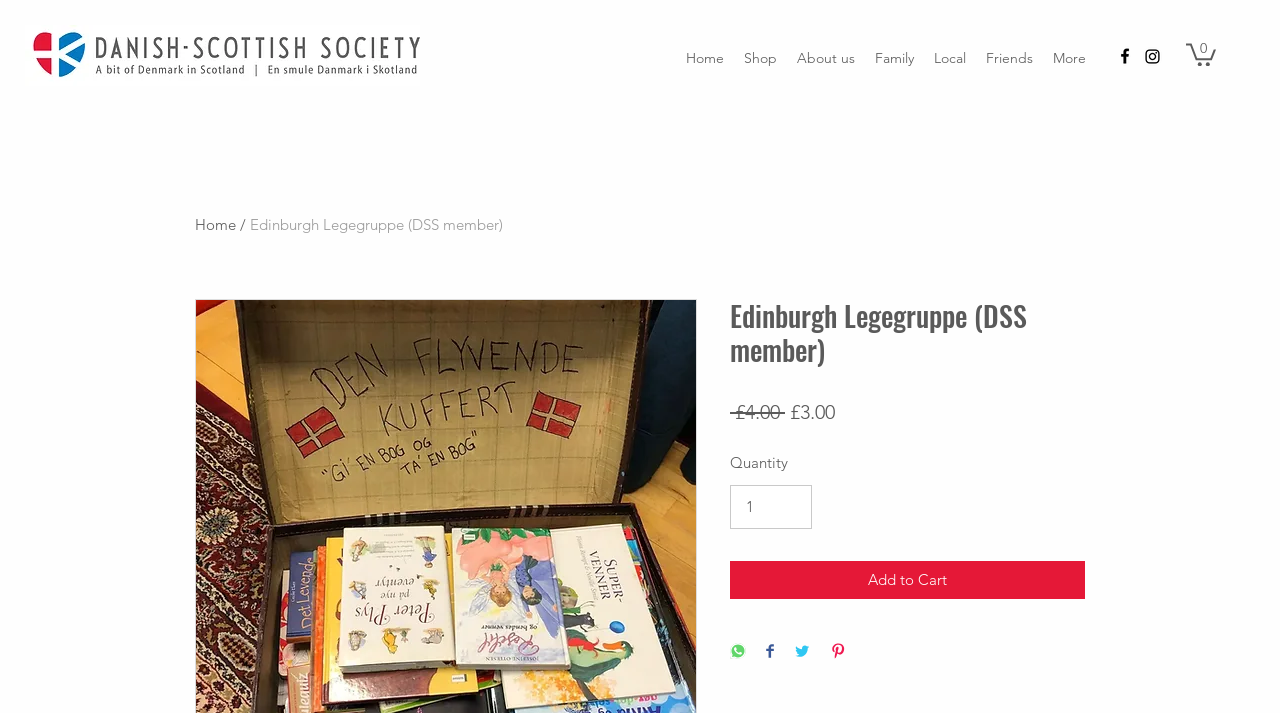Answer briefly with one word or phrase:
How many share buttons are there?

4